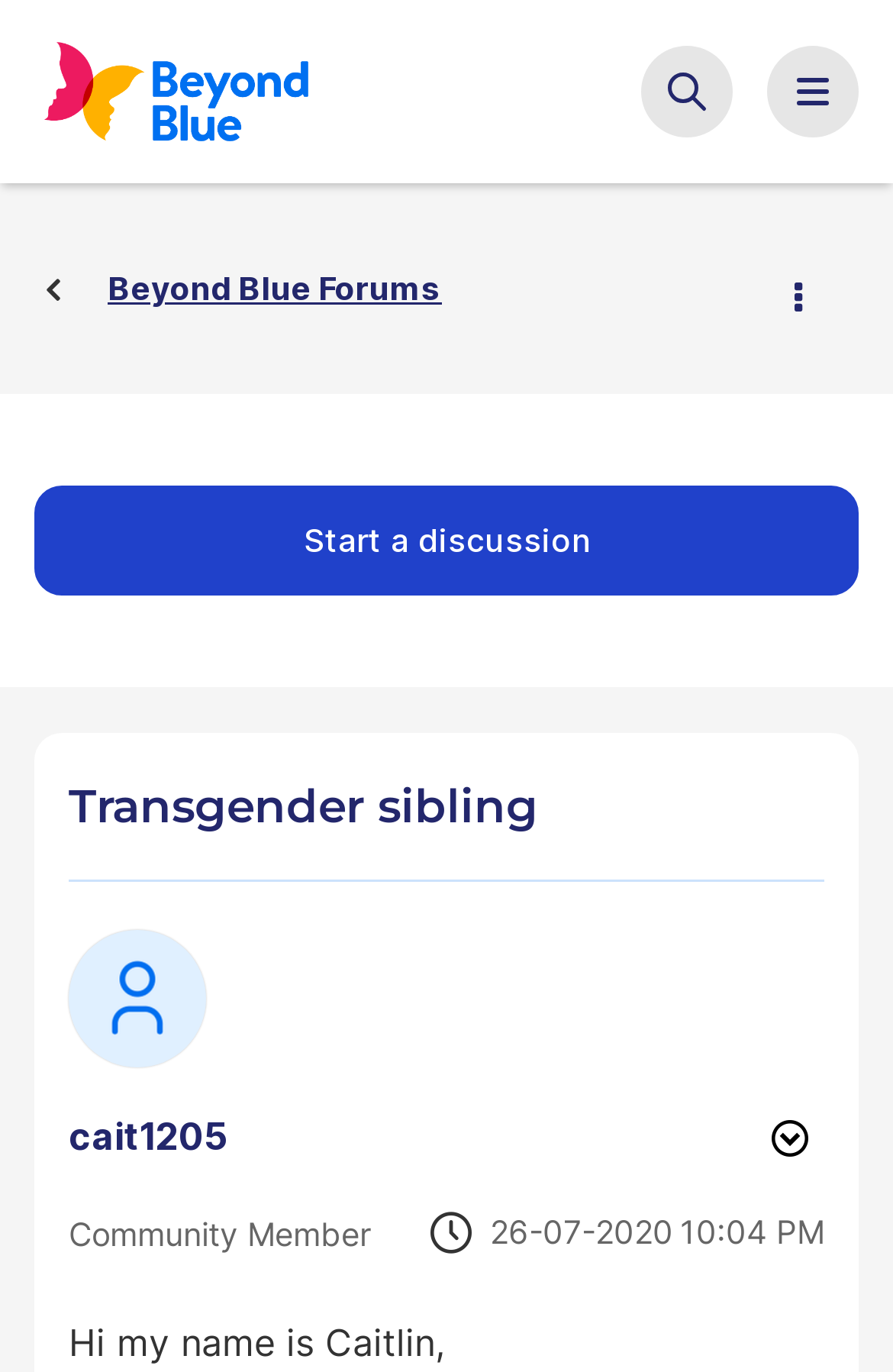Describe the webpage in detail, including text, images, and layout.

This webpage appears to be a forum discussion page, specifically a post from a user named Caitlin. At the top left, there is a link to the "Beyond Blue Website". Next to it, there is an image, likely a logo. On the top right, there is a button with no text, possibly a settings or menu button.

Below the top section, there is a navigation bar with breadcrumbs, indicating the current location within the forum. The navigation bar spans most of the width of the page. To the right of the navigation bar, there is another button labeled "Options".

Further down, there is a prominent heading that reads "Transgender sibling". Below the heading, there is an image, likely a profile picture, with the username "cait1205" next to it. A link to view the user's profile is also present. The user's role, "Community Member", is displayed below.

The main content of the post starts with a button to show post options, followed by the text "Posted on" and the date and time of the post, "26-07-2020 10:04 PM". The actual post content begins with the text "Hi my name is Caitlin,".